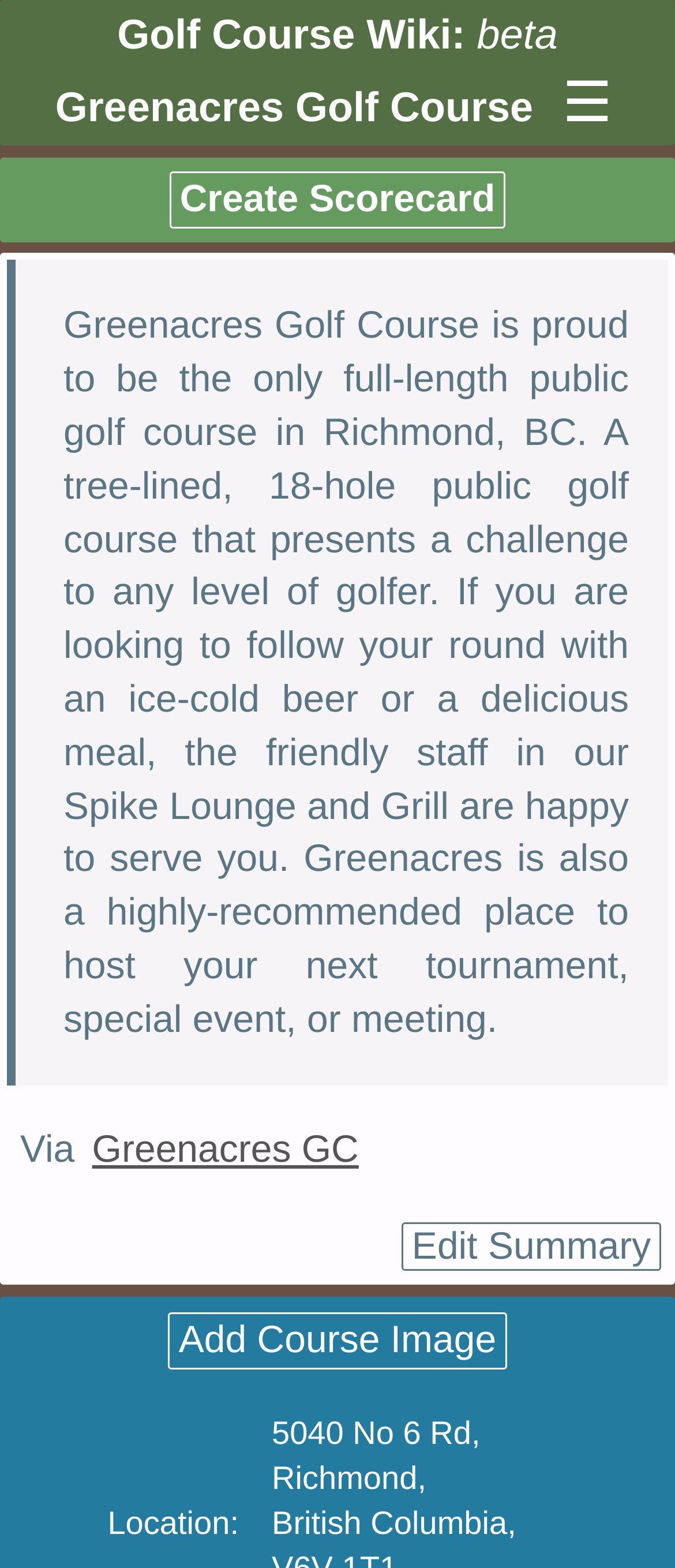Please locate the UI element described by "Add Course Image" and provide its bounding box coordinates.

[0.249, 0.837, 0.751, 0.873]